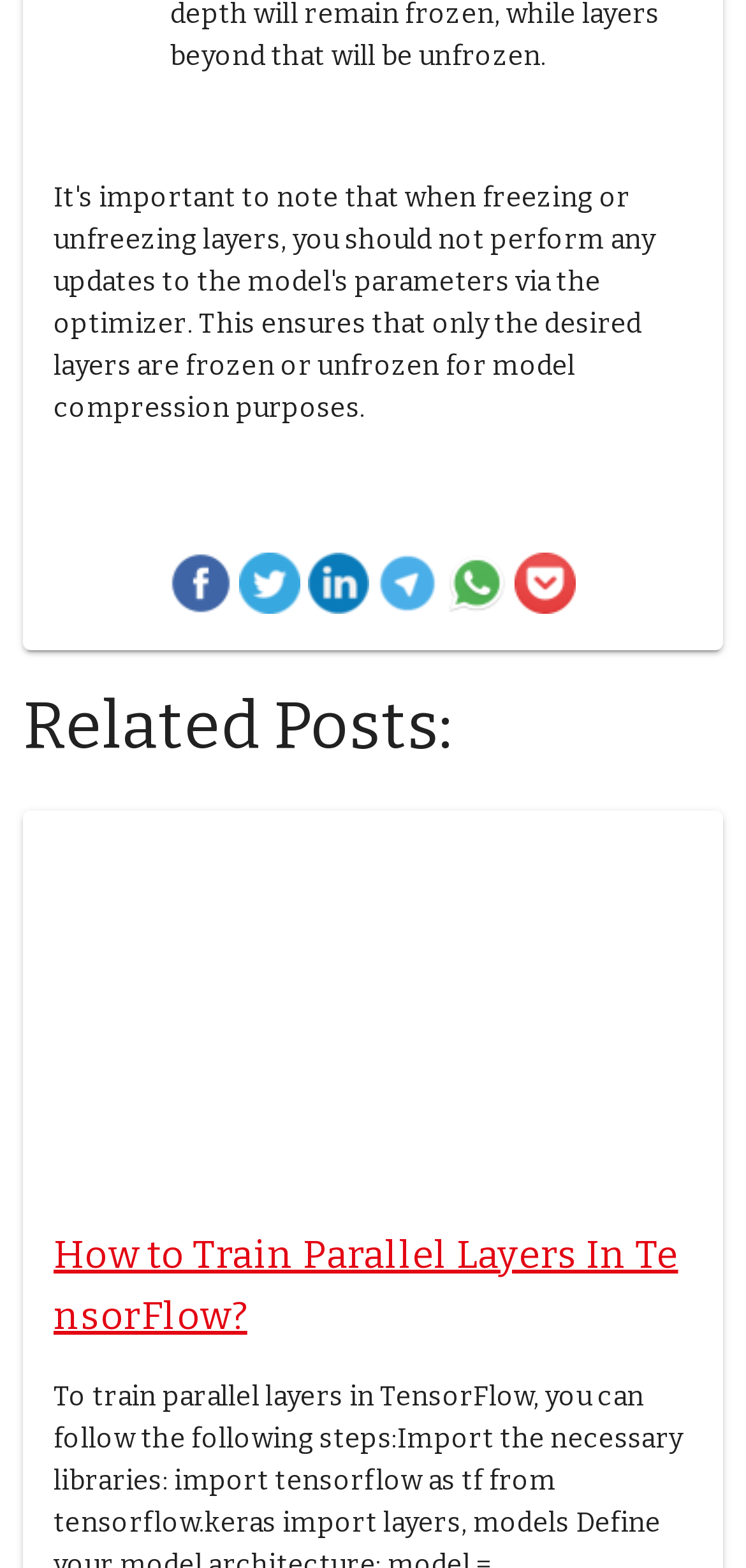What is the purpose of the social media links?
From the screenshot, provide a brief answer in one word or phrase.

To share content